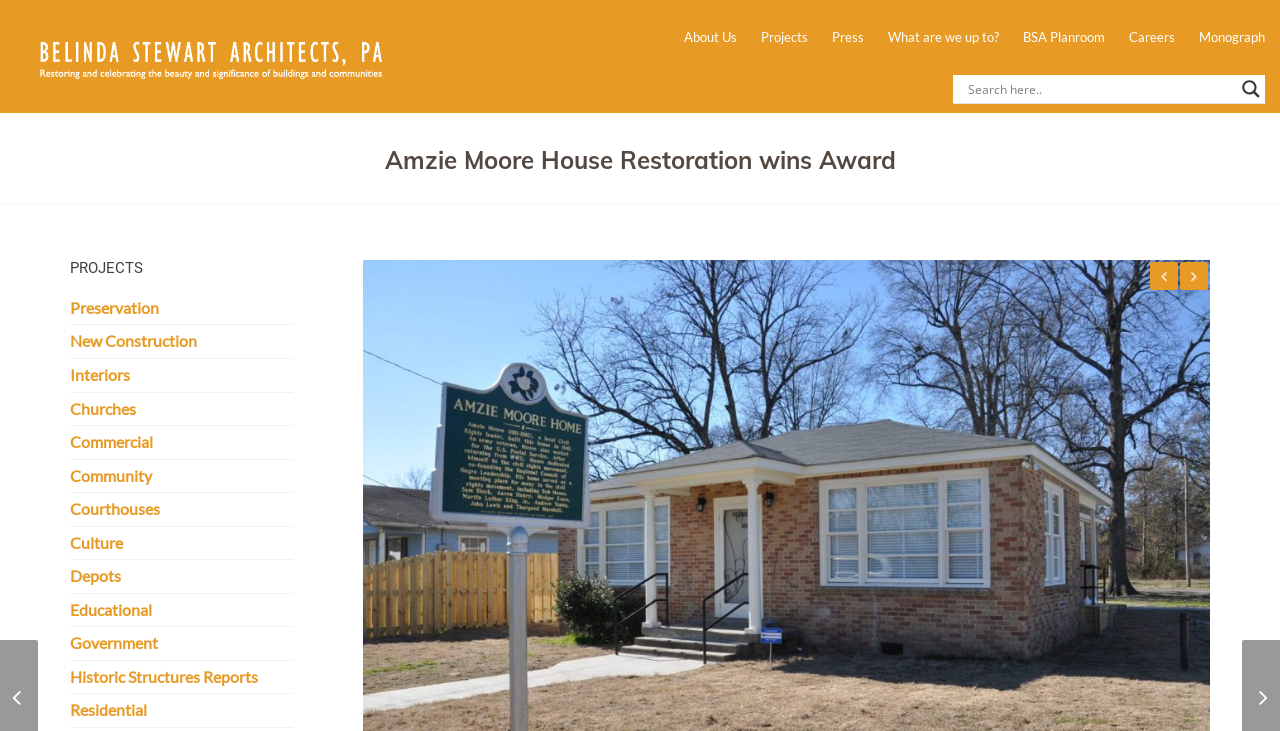How many images are on the webpage?
Please use the image to provide a one-word or short phrase answer.

3